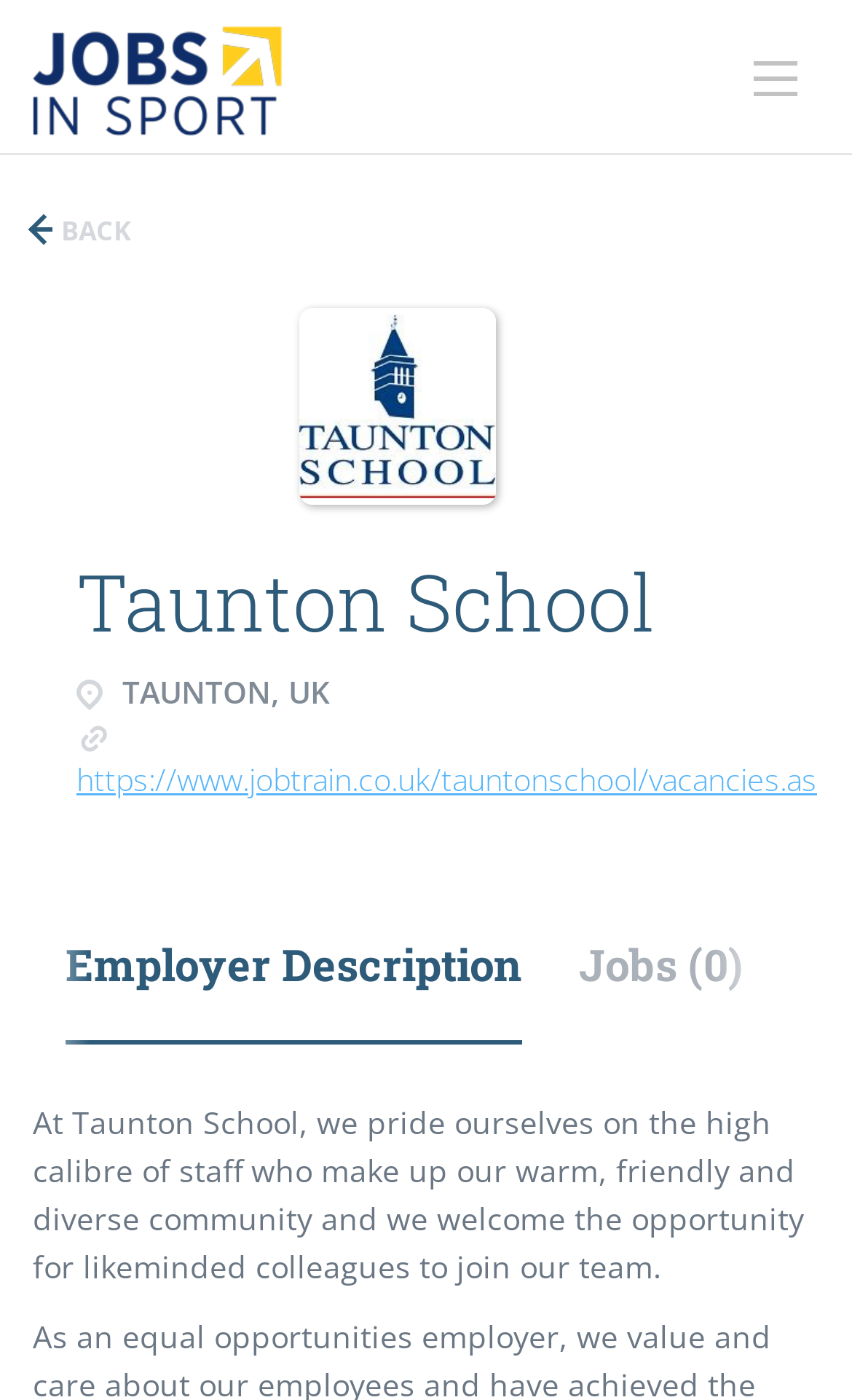What is the name of the school?
Using the image, elaborate on the answer with as much detail as possible.

I found the answer by looking at the StaticText element with the text 'Taunton School' at coordinates [0.09, 0.392, 0.769, 0.467].